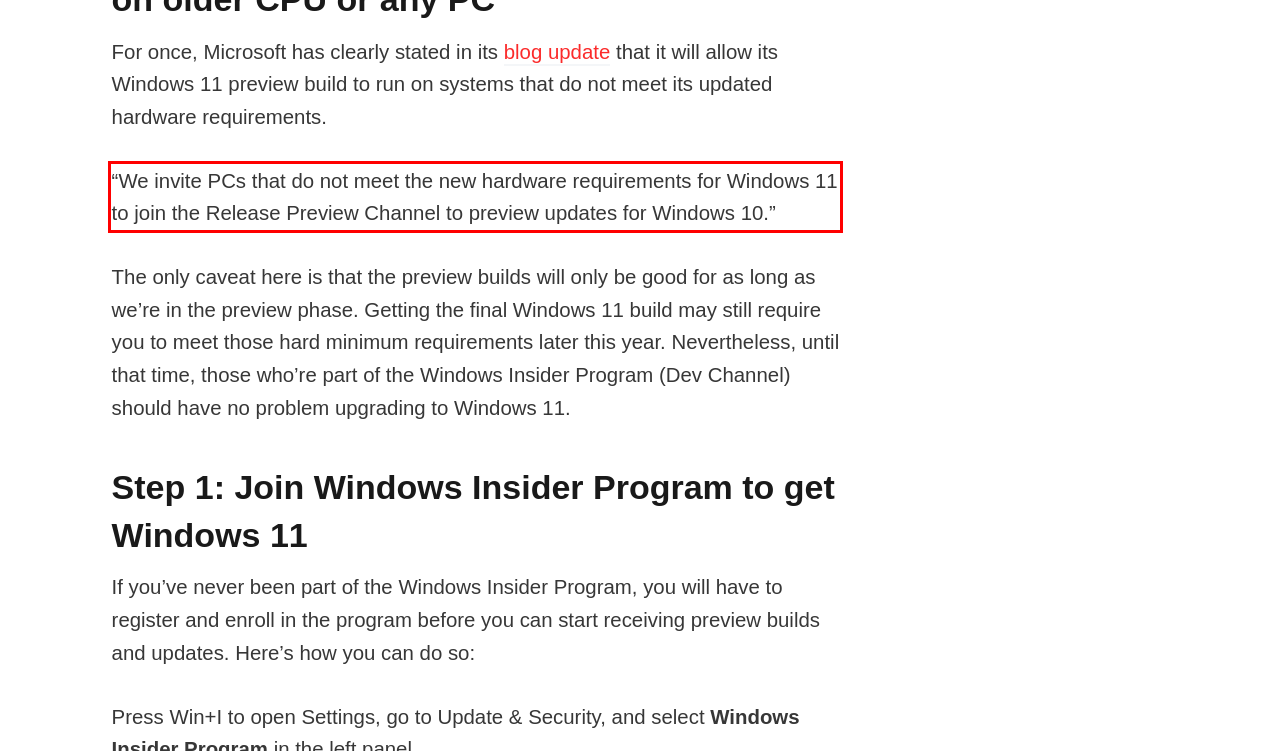Observe the screenshot of the webpage that includes a red rectangle bounding box. Conduct OCR on the content inside this red bounding box and generate the text.

“We invite PCs that do not meet the new hardware requirements for Windows 11 to join the Release Preview Channel to preview updates for Windows 10.”